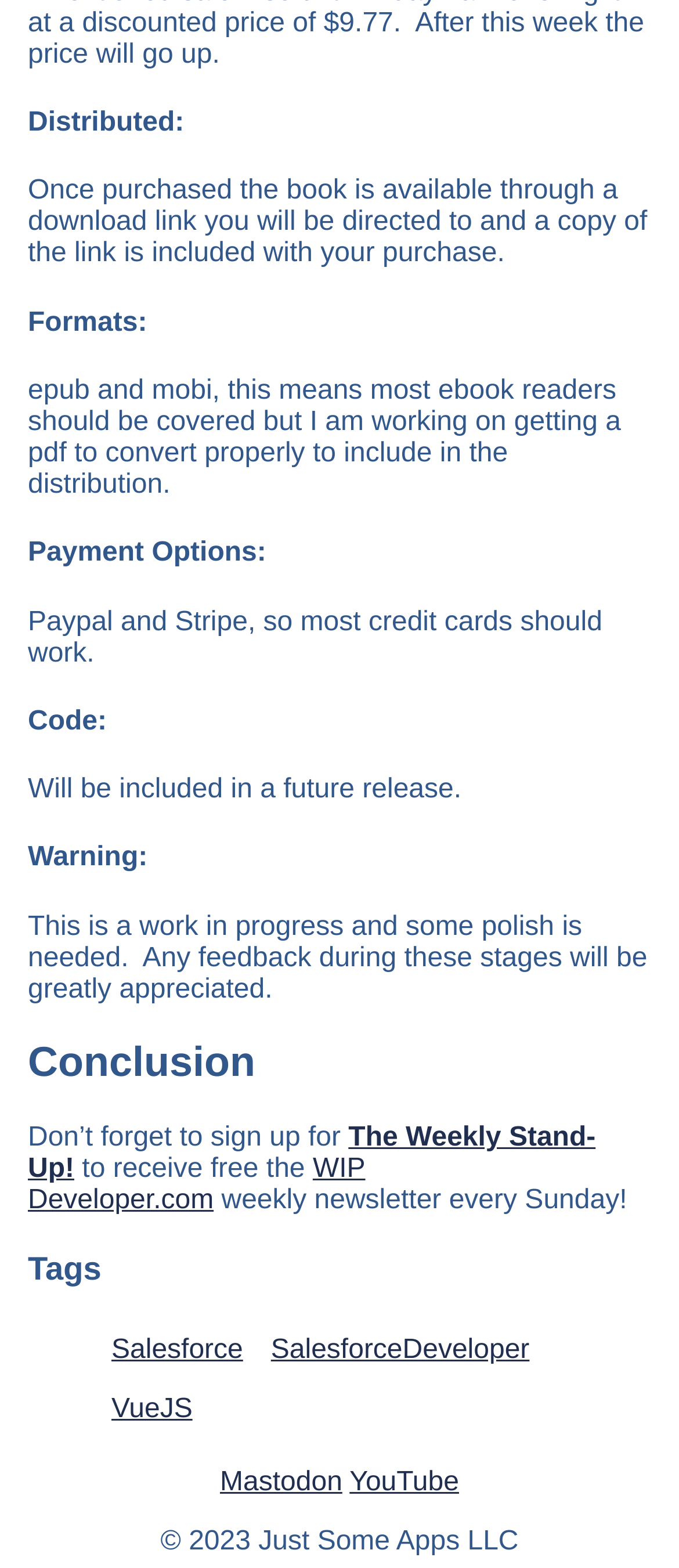What formats are available for the book?
Please answer the question as detailed as possible.

The webpage mentions under the 'Formats:' heading that the book is available in epub and mobi formats, which suggests that most ebook readers should be covered.